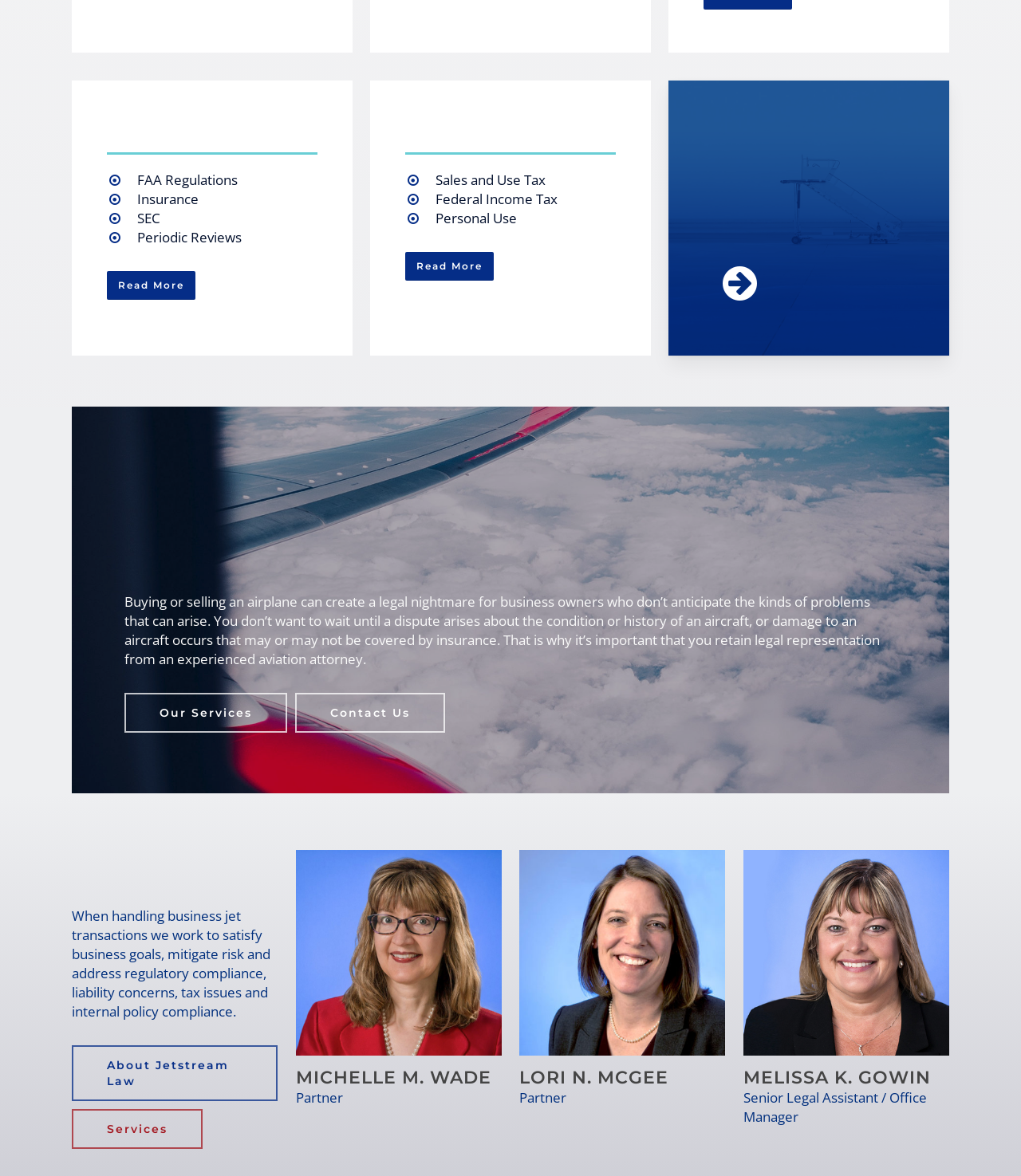Please indicate the bounding box coordinates for the clickable area to complete the following task: "Contact Jetstream". The coordinates should be specified as four float numbers between 0 and 1, i.e., [left, top, right, bottom].

[0.689, 0.211, 0.759, 0.272]